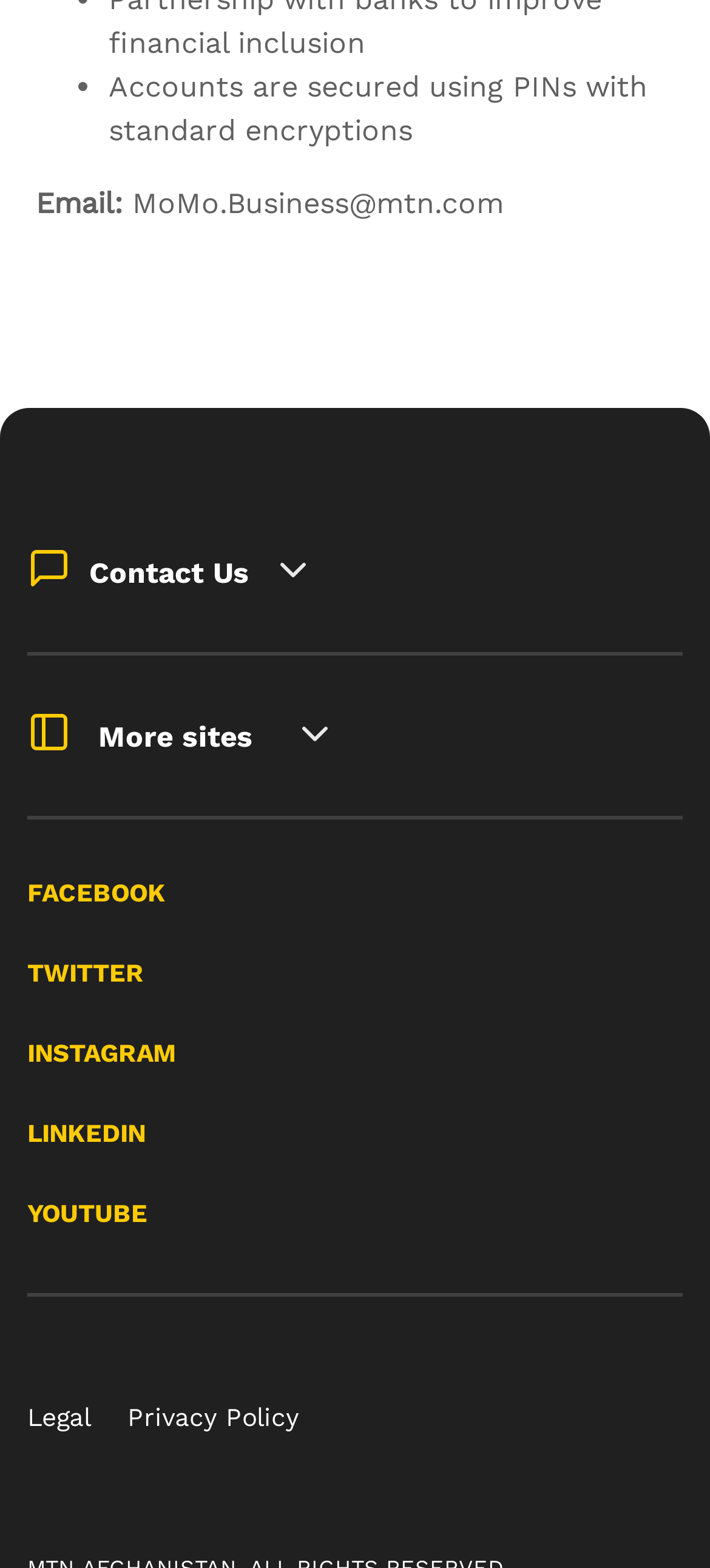How many links are there in the footer?
By examining the image, provide a one-word or phrase answer.

7